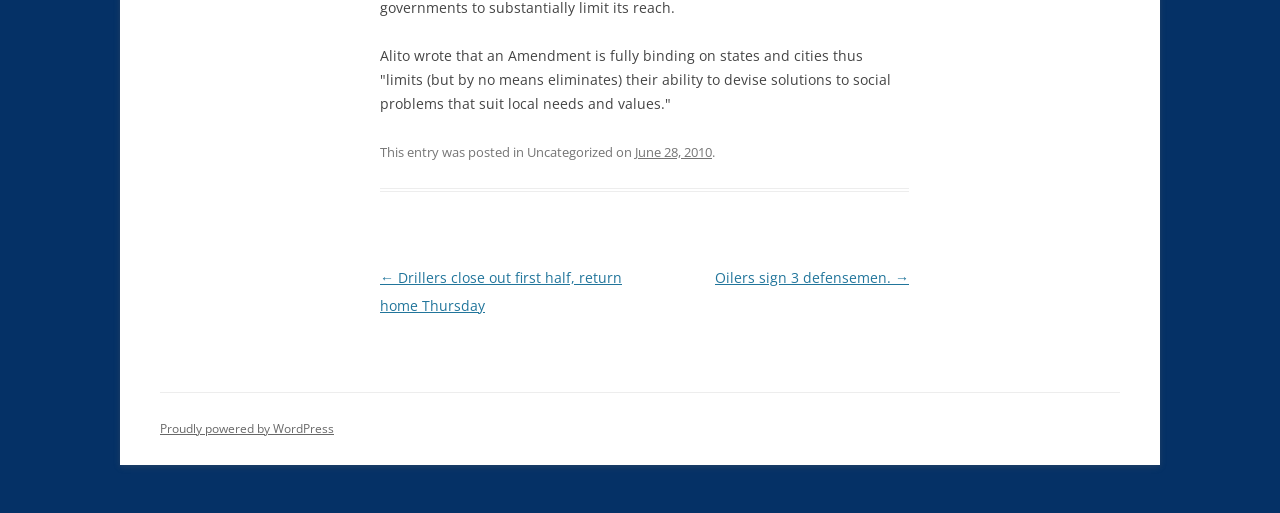Refer to the element description June 28, 2010 and identify the corresponding bounding box in the screenshot. Format the coordinates as (top-left x, top-left y, bottom-right x, bottom-right y) with values in the range of 0 to 1.

[0.496, 0.279, 0.556, 0.314]